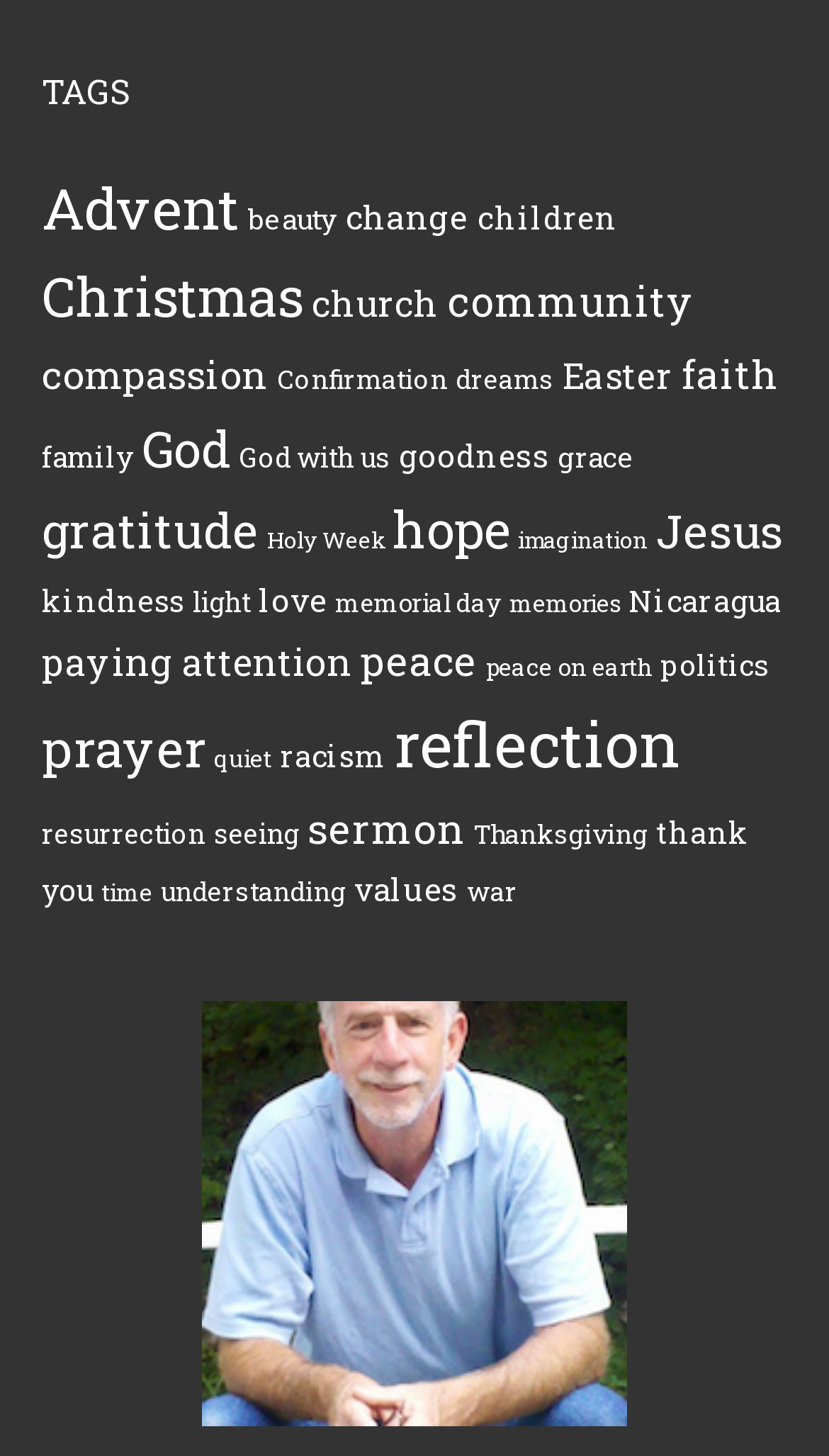Identify the bounding box coordinates of the clickable section necessary to follow the following instruction: "View the 'prayer' category". The coordinates should be presented as four float numbers from 0 to 1, i.e., [left, top, right, bottom].

[0.05, 0.489, 0.247, 0.539]